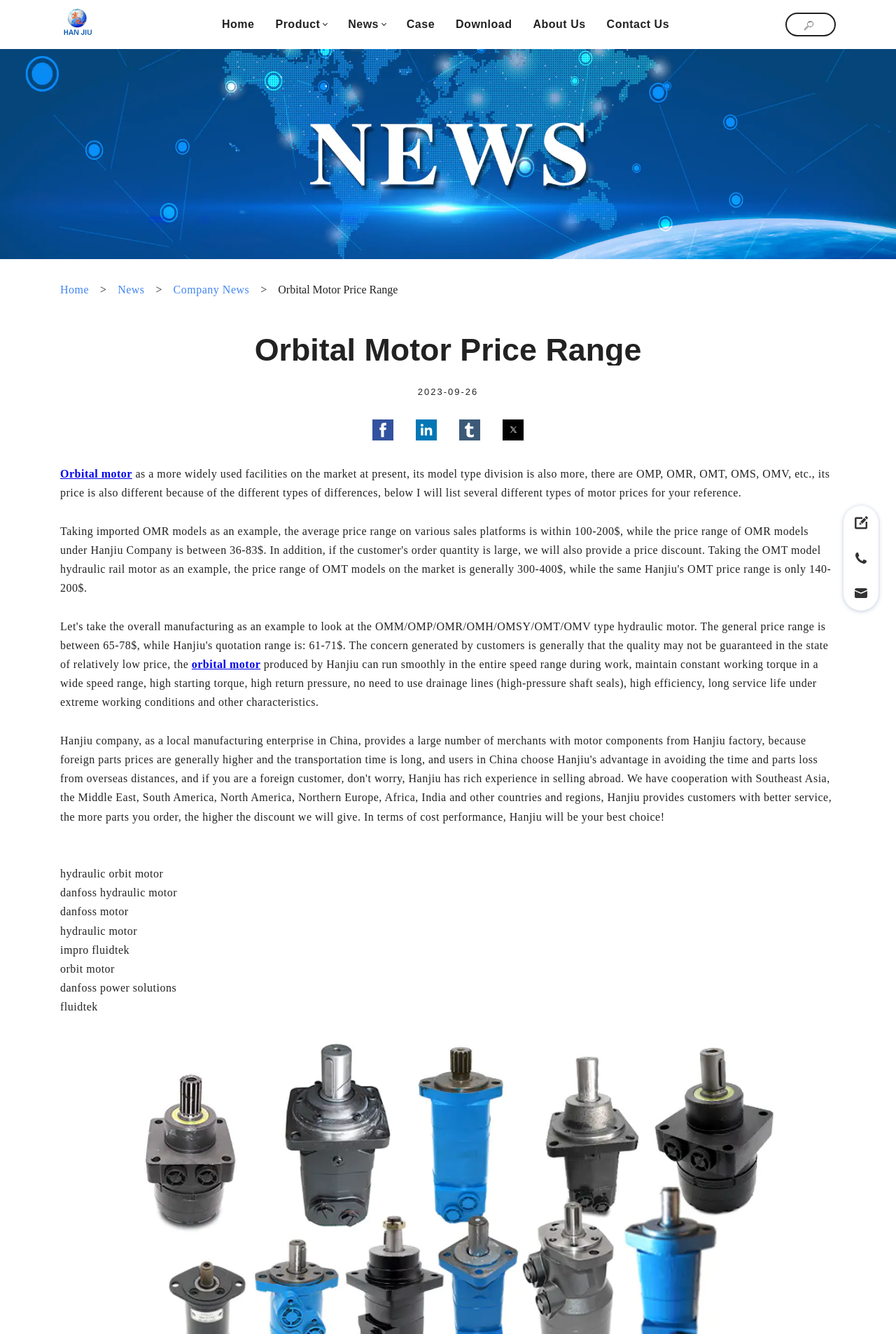Determine the bounding box coordinates of the section to be clicked to follow the instruction: "Open the chat window". The coordinates should be given as four float numbers between 0 and 1, formatted as [left, top, right, bottom].

[0.91, 0.619, 1.0, 0.672]